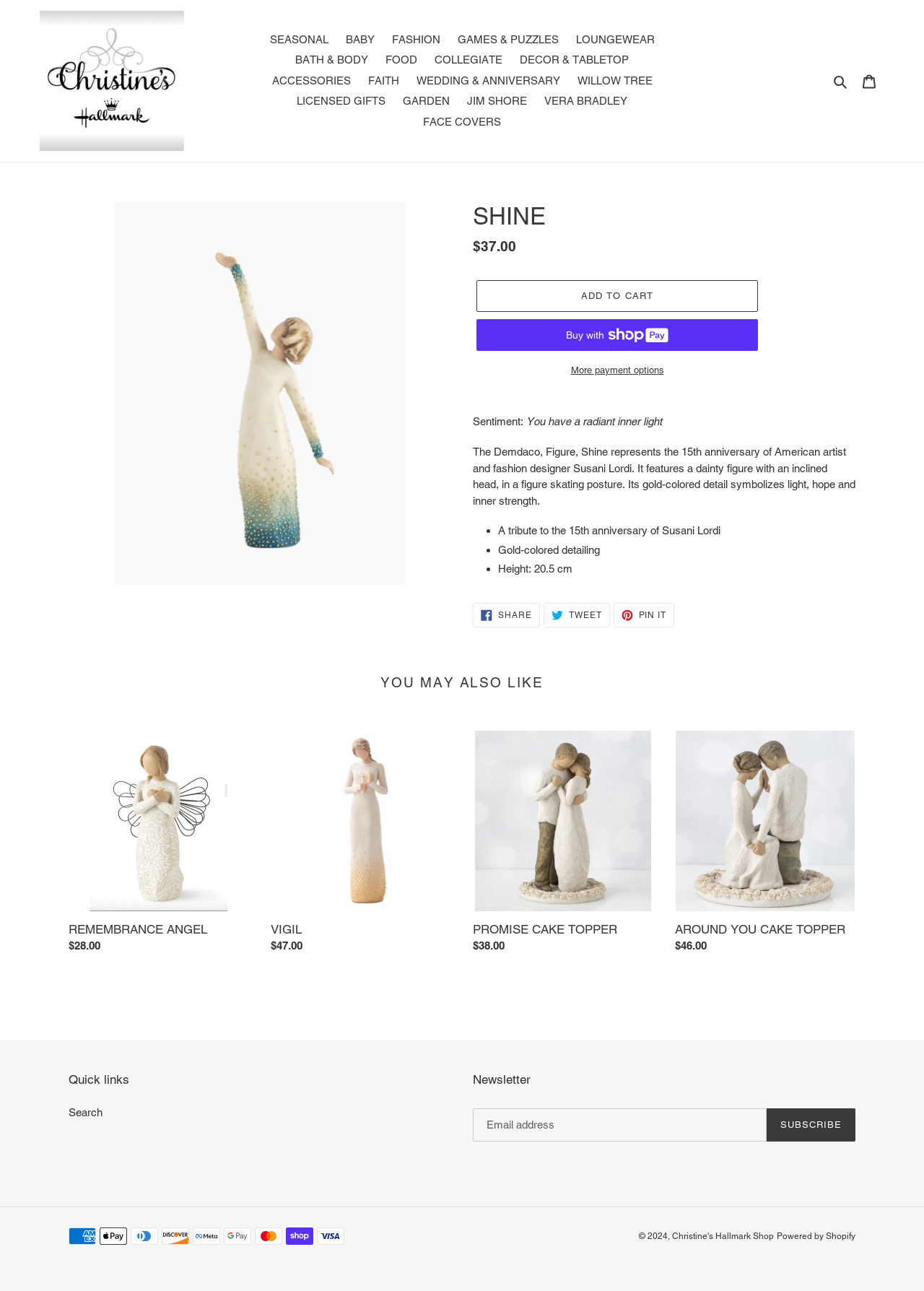Locate the bounding box coordinates of the region to be clicked to comply with the following instruction: "Share on Facebook". The coordinates must be four float numbers between 0 and 1, in the form [left, top, right, bottom].

[0.512, 0.467, 0.584, 0.486]